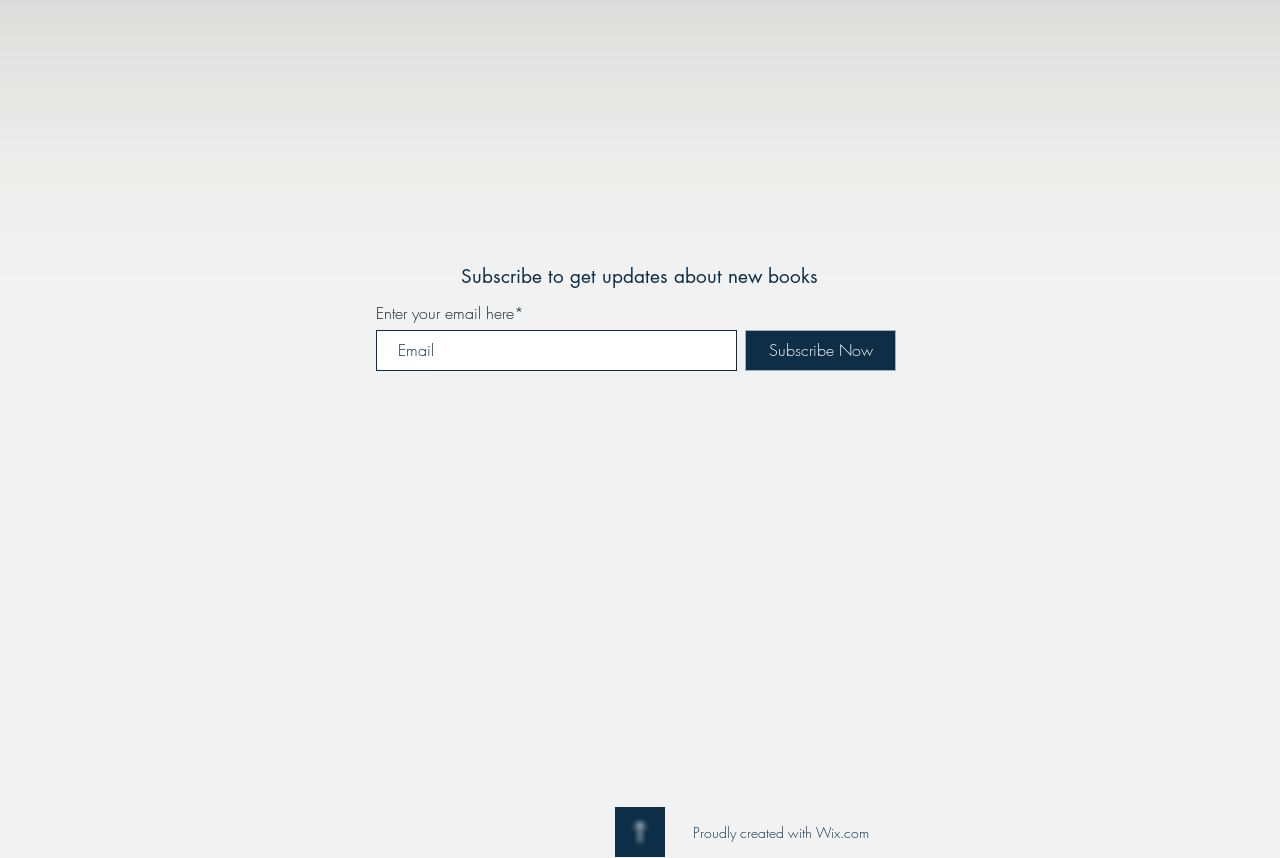Determine the bounding box coordinates (top-left x, top-left y, bottom-right x, bottom-right y) of the UI element described in the following text: Subscribe Now

[0.582, 0.385, 0.7, 0.432]